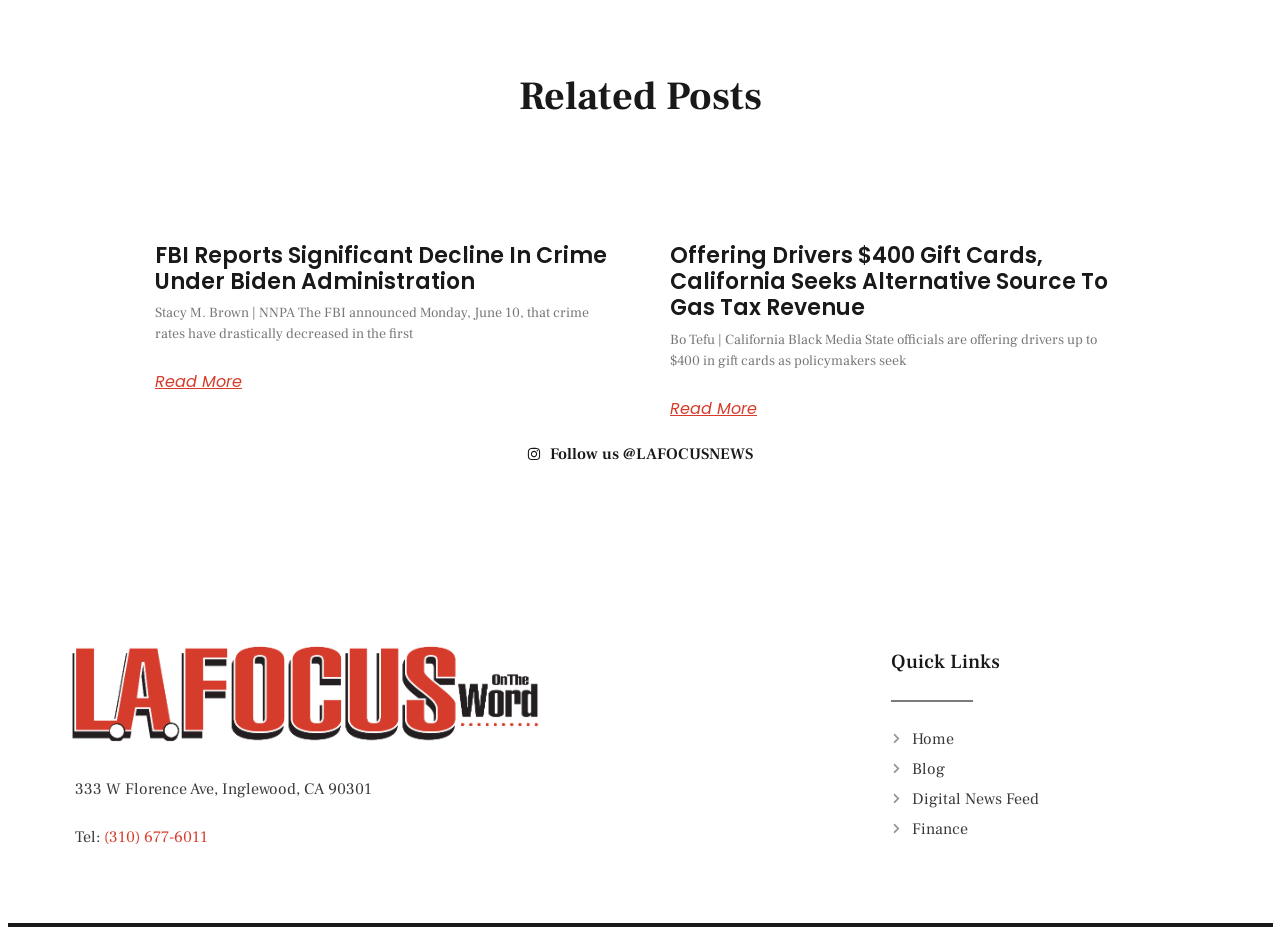How many images are on the webpage?
Using the screenshot, give a one-word or short phrase answer.

10